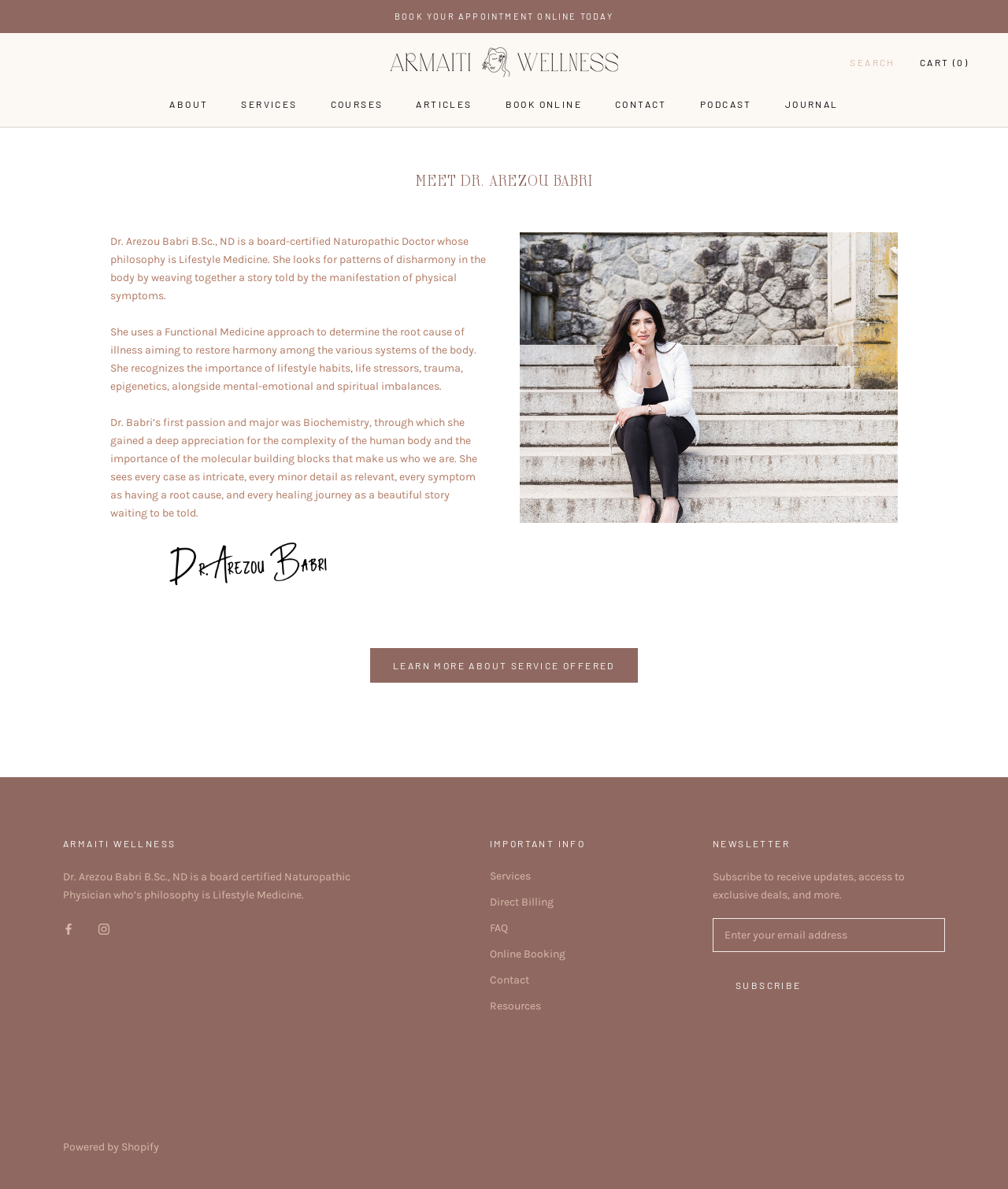For the given element description Services, determine the bounding box coordinates of the UI element. The coordinates should follow the format (top-left x, top-left y, bottom-right x, bottom-right y) and be within the range of 0 to 1.

[0.486, 0.73, 0.581, 0.743]